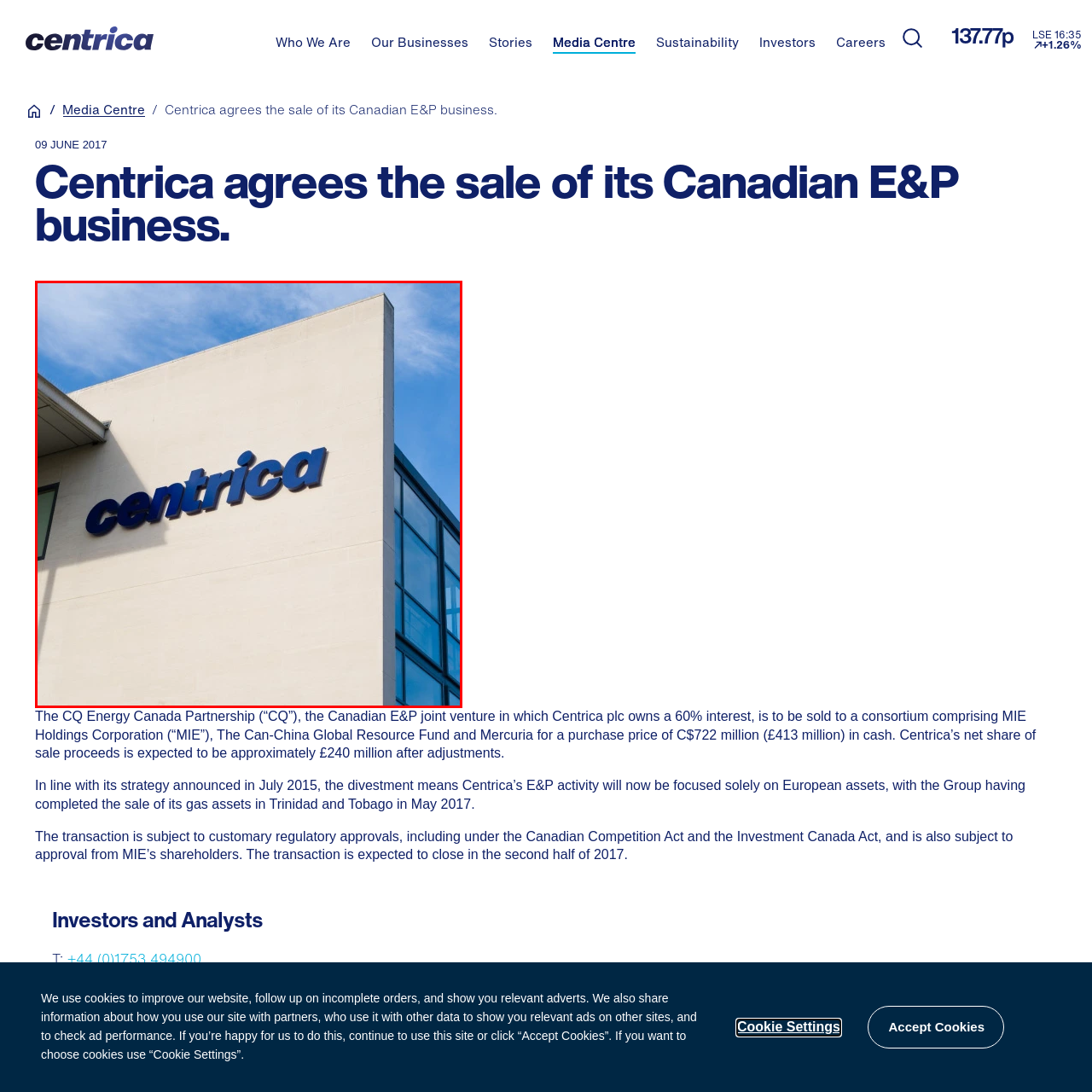What is the sector Centrica is involved in? Study the image bordered by the red bounding box and answer briefly using a single word or a phrase.

Energy